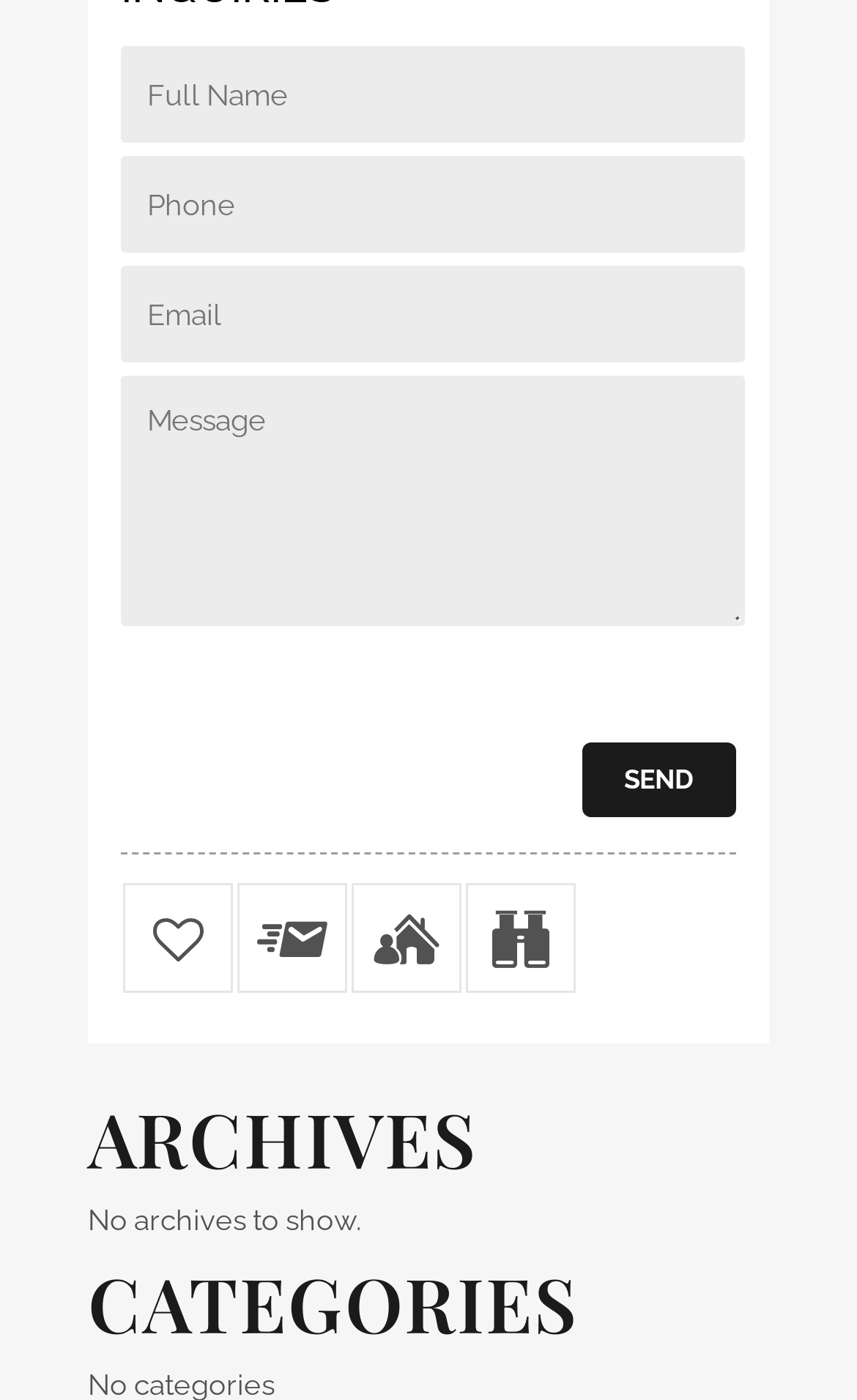Answer the question with a single word or phrase: 
What is the content of the 'ARCHIVES' section?

No archives to show